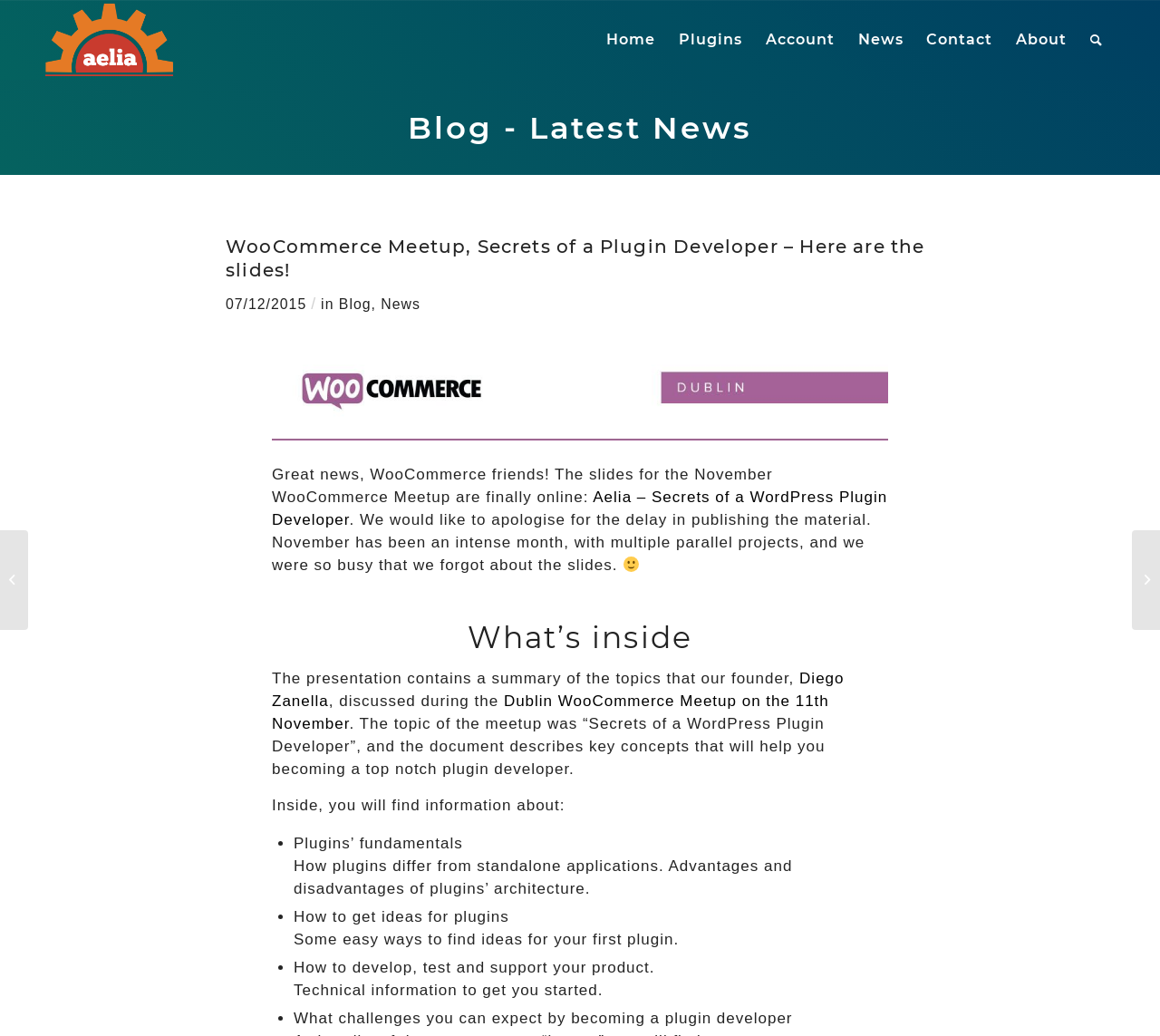Respond with a single word or phrase to the following question:
What is the purpose of the presentation?

To help become a top notch plugin developer